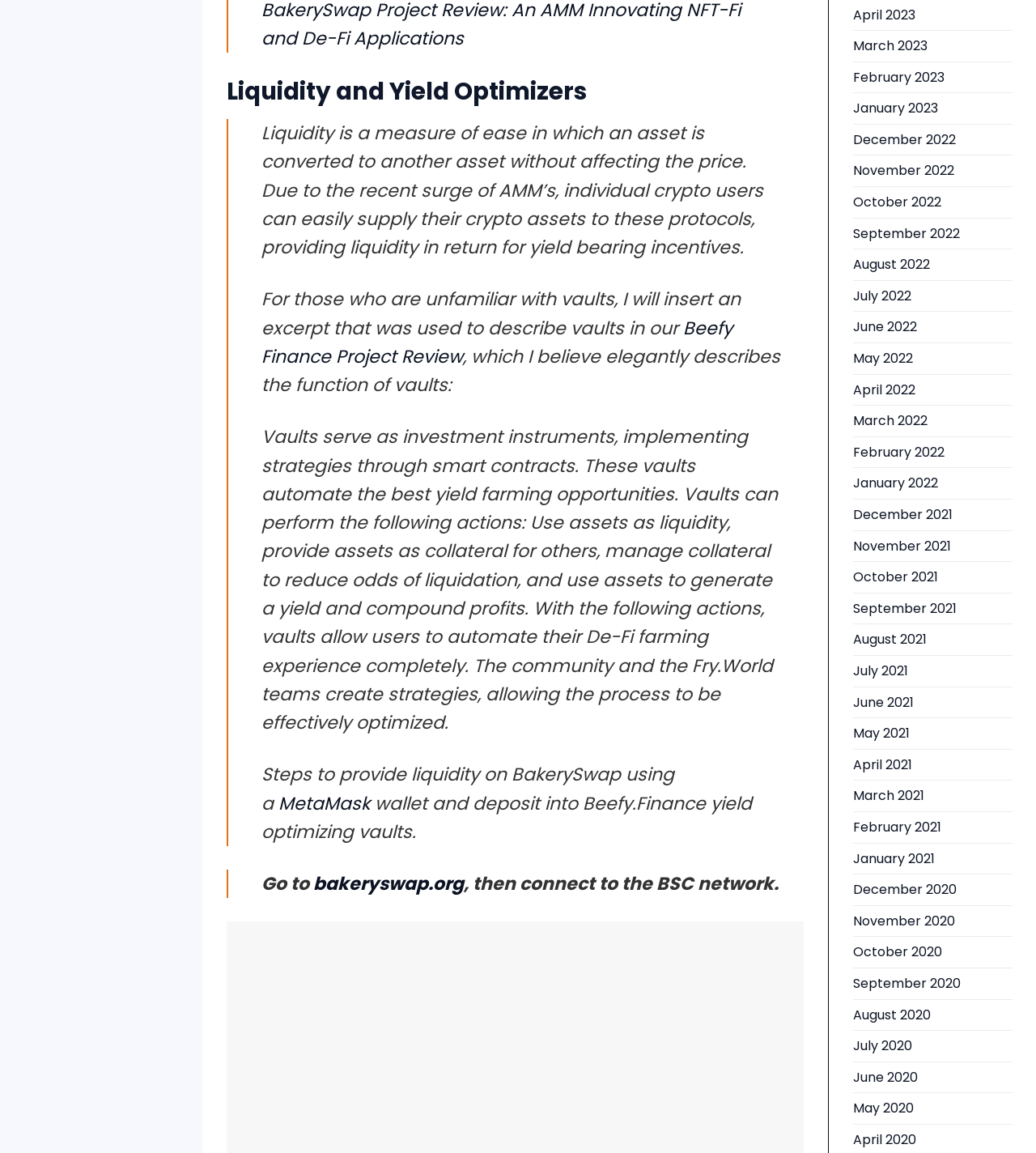Can you pinpoint the bounding box coordinates for the clickable element required for this instruction: "Check 'March 2023'"? The coordinates should be four float numbers between 0 and 1, i.e., [left, top, right, bottom].

[0.823, 0.027, 0.895, 0.053]